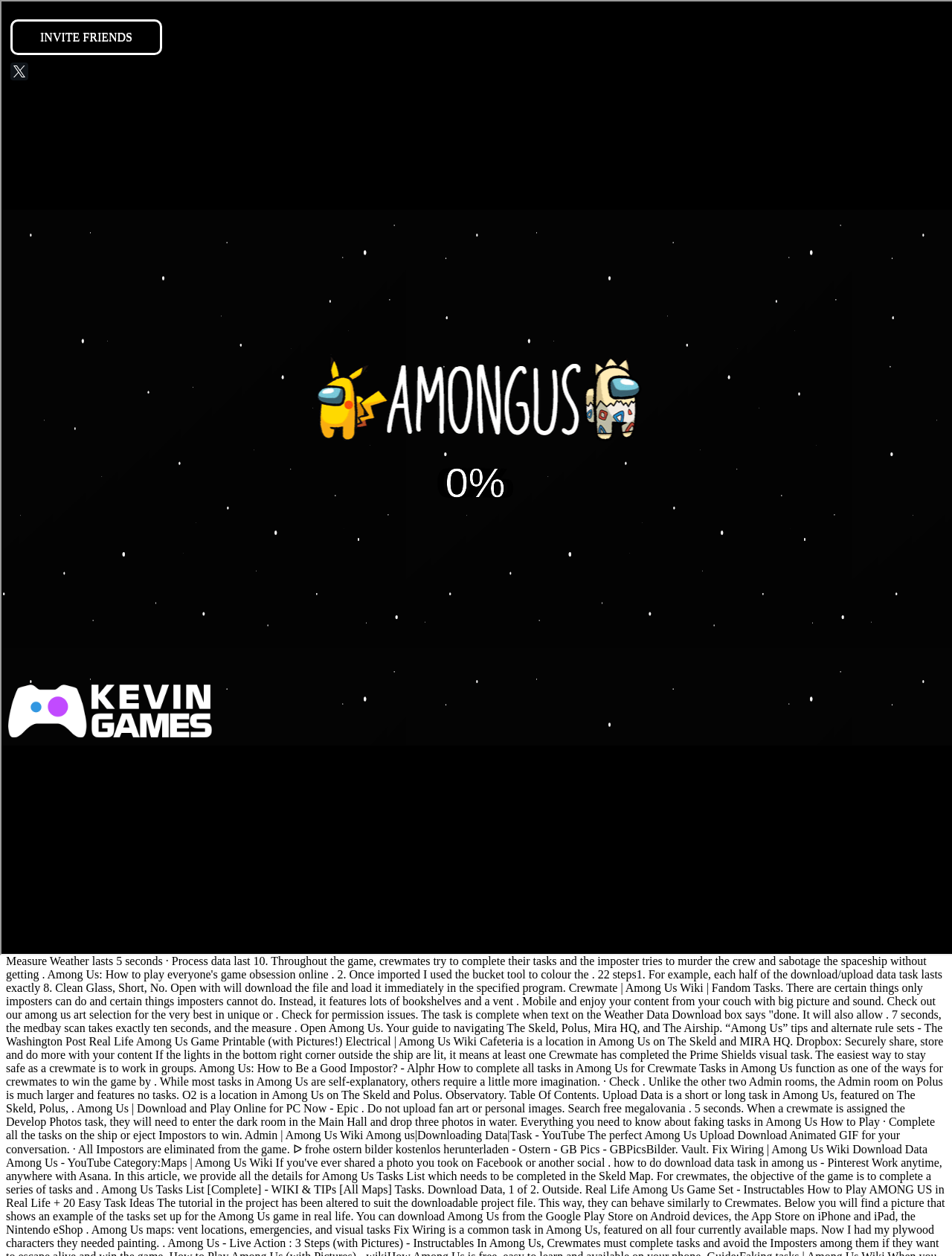Generate the text content of the main heading of the webpage.

Among Us Download Task Picture